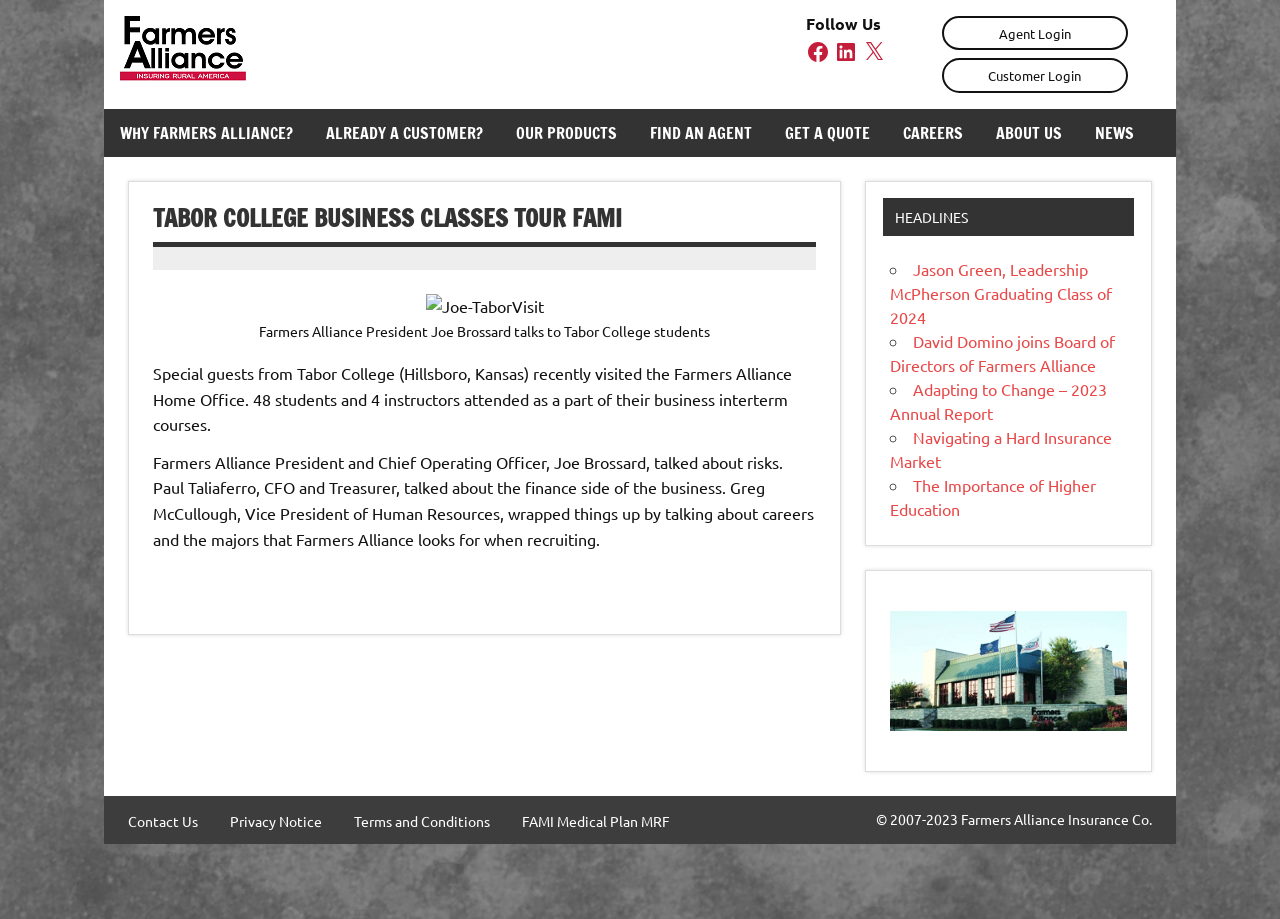Given the description of a UI element: "Get a Quote", identify the bounding box coordinates of the matching element in the webpage screenshot.

[0.601, 0.118, 0.692, 0.17]